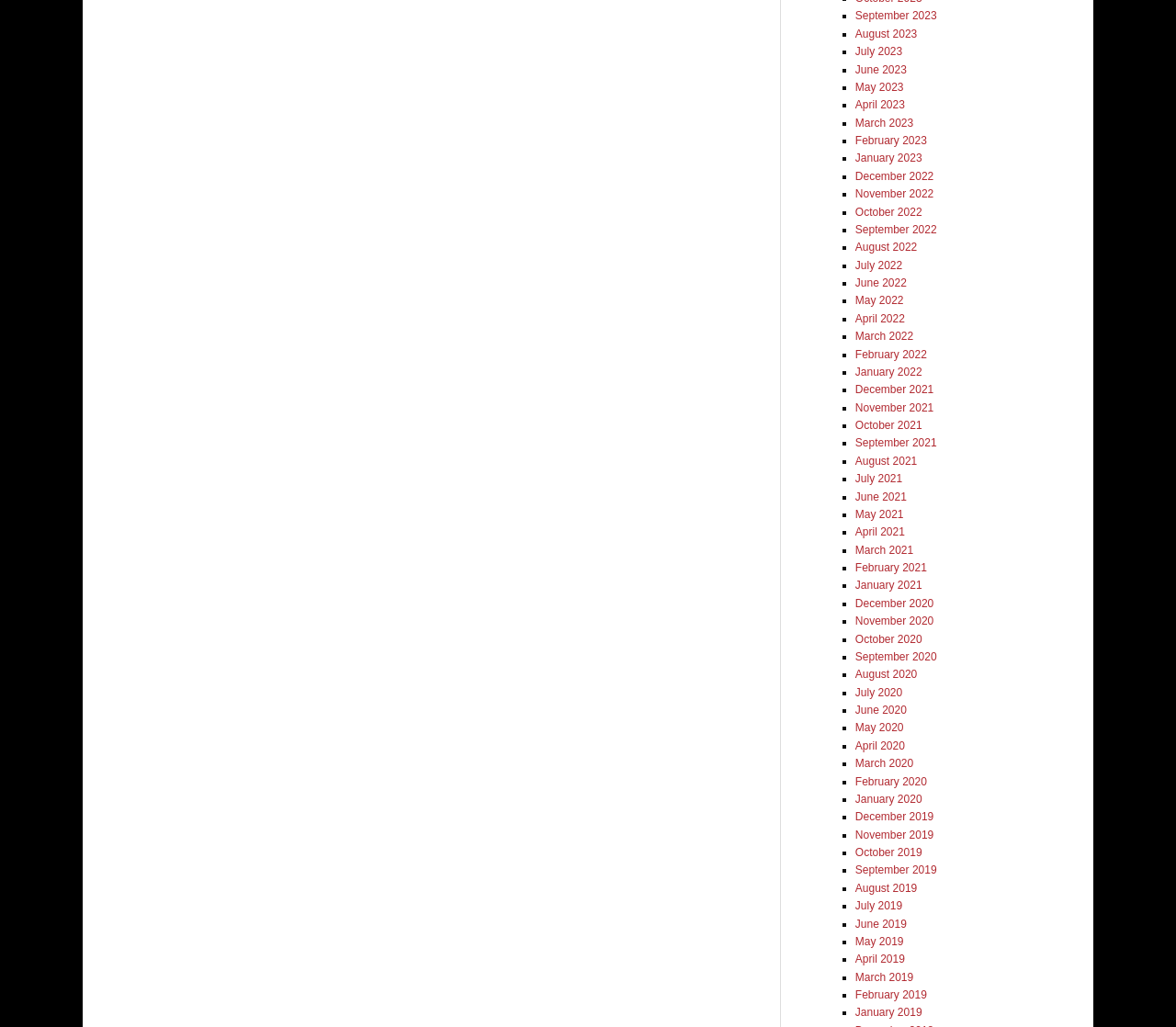Please analyze the image and give a detailed answer to the question:
What is the earliest month listed?

By examining the list of links, I found that the earliest month listed is December 2020, which is located at the bottom of the list.